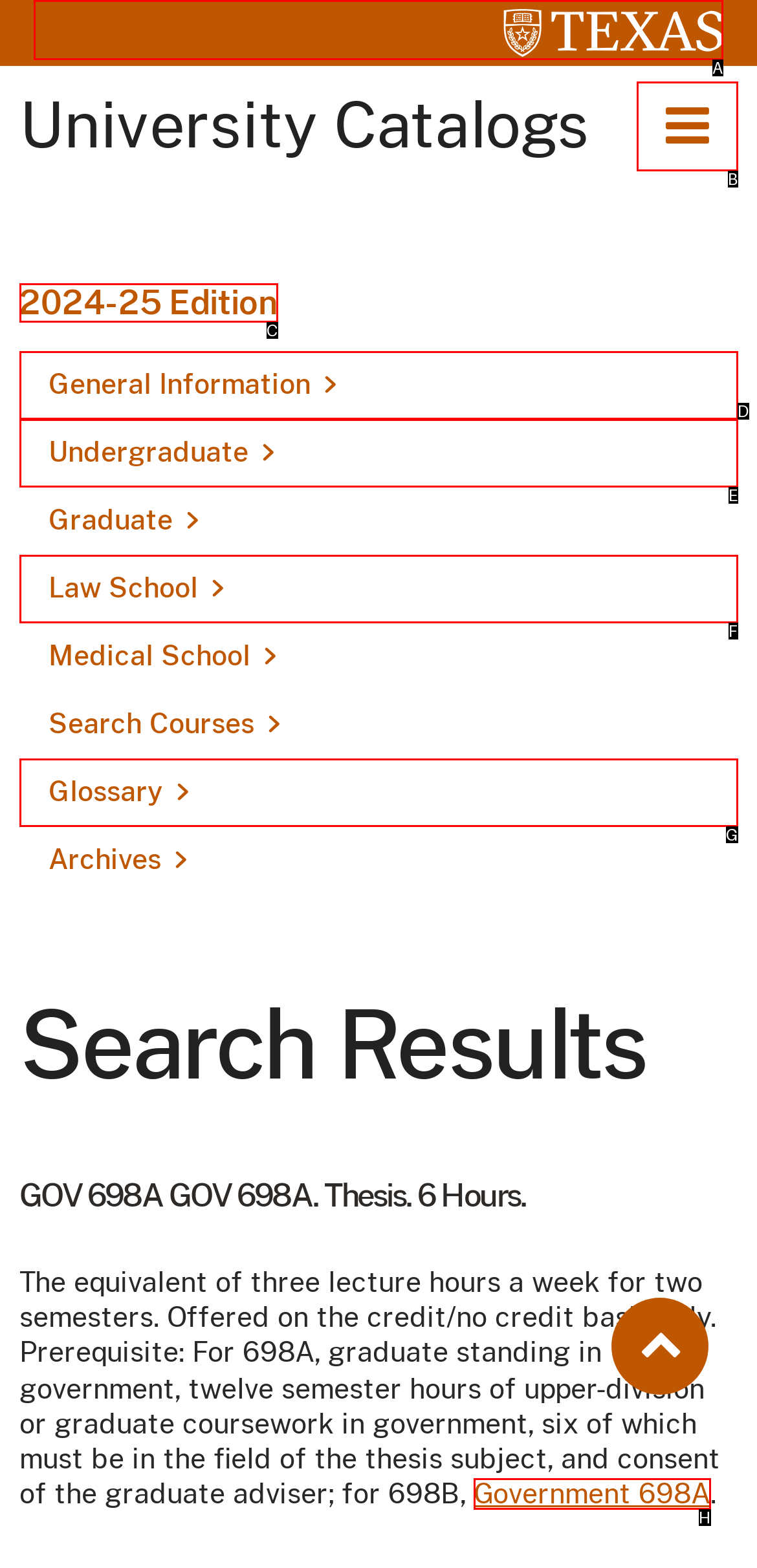Tell me which UI element to click to fulfill the given task: Click the UTexas link. Respond with the letter of the correct option directly.

A